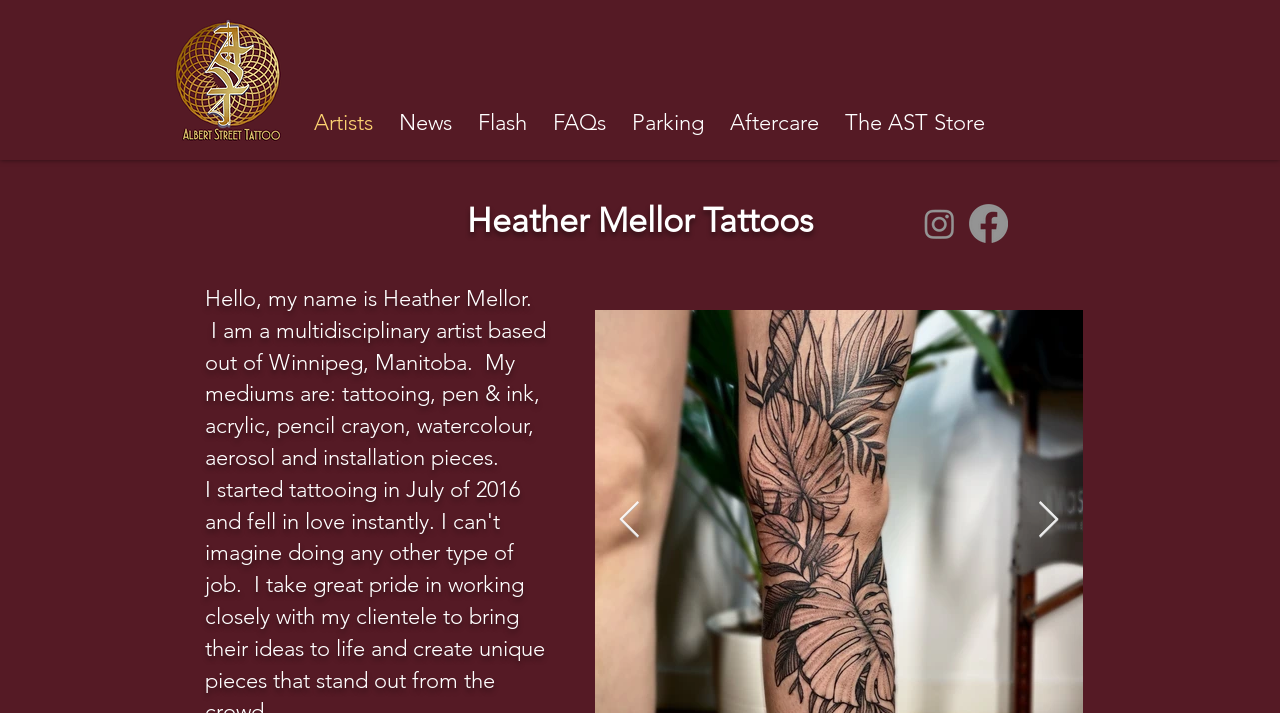Based on the element description aria-label="Next Item", identify the bounding box coordinates for the UI element. The coordinates should be in the format (top-left x, top-left y, bottom-right x, bottom-right y) and within the 0 to 1 range.

[0.81, 0.702, 0.828, 0.757]